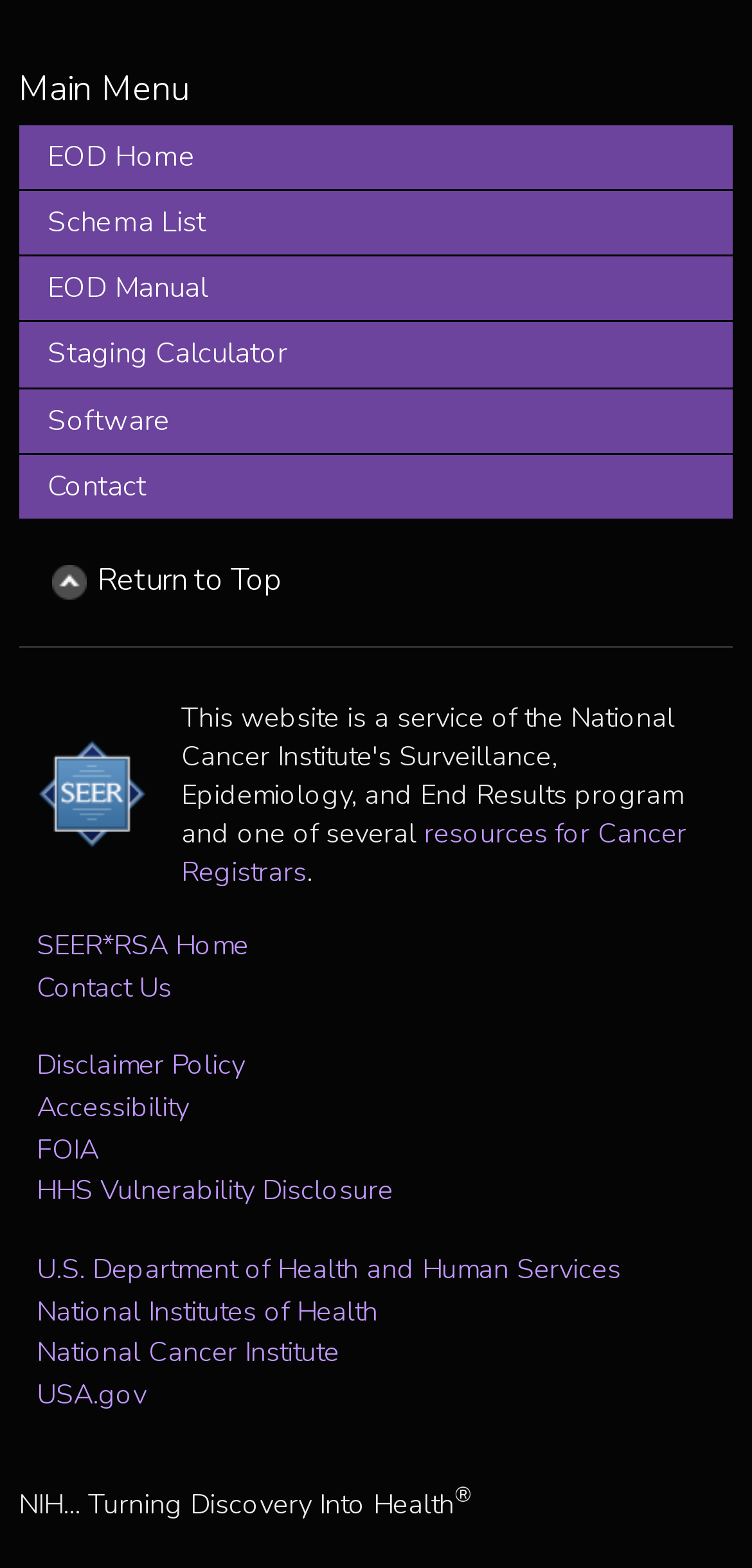Please identify the bounding box coordinates of the element I should click to complete this instruction: 'access resources for Cancer Registrars'. The coordinates should be given as four float numbers between 0 and 1, like this: [left, top, right, bottom].

[0.241, 0.519, 0.913, 0.568]